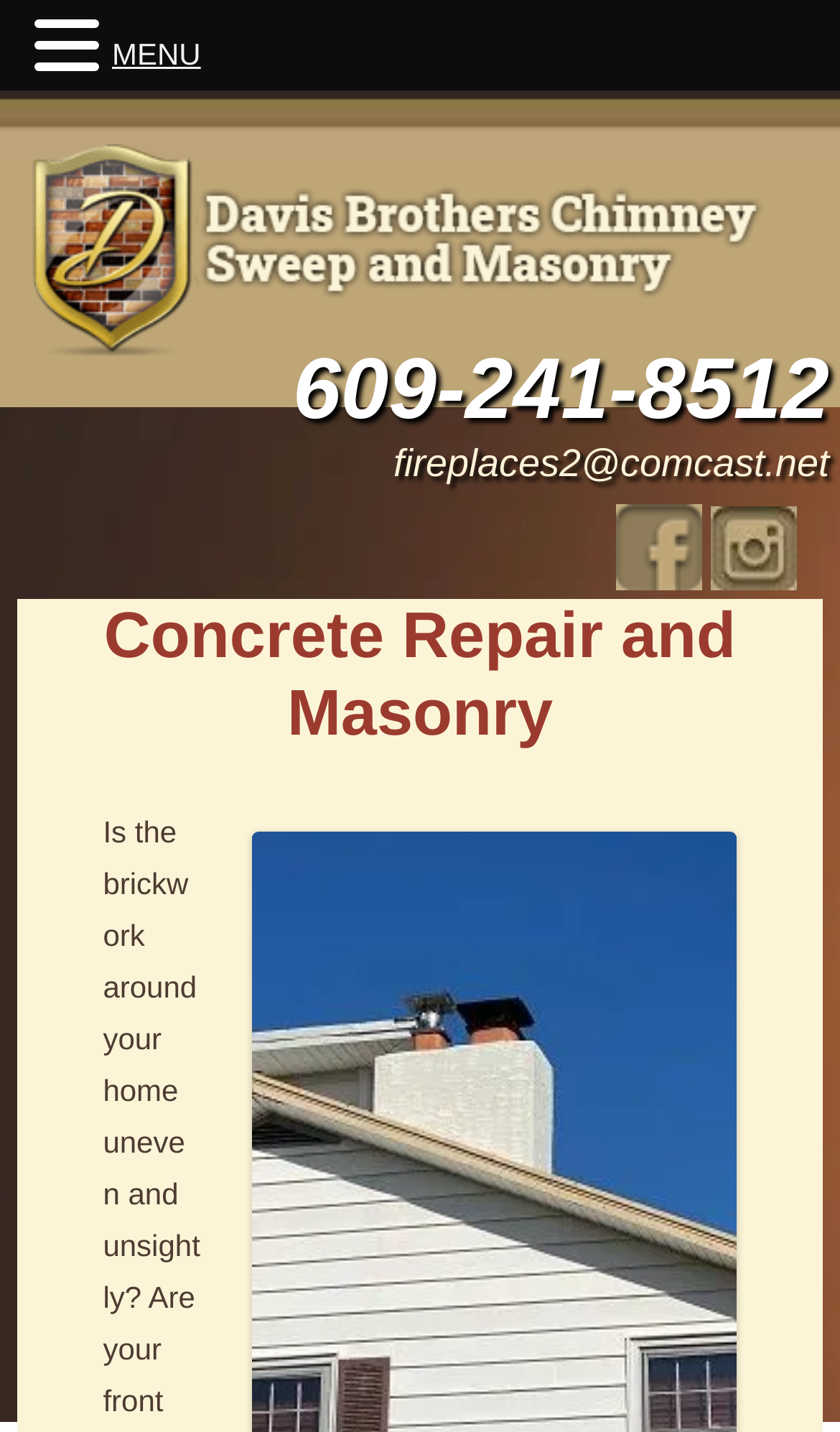What is the company's phone number?
Using the information from the image, provide a comprehensive answer to the question.

I found the phone number by looking at the top section of the webpage, where the company's contact information is displayed. The phone number is written in text format, and it is '609-241-8512'.